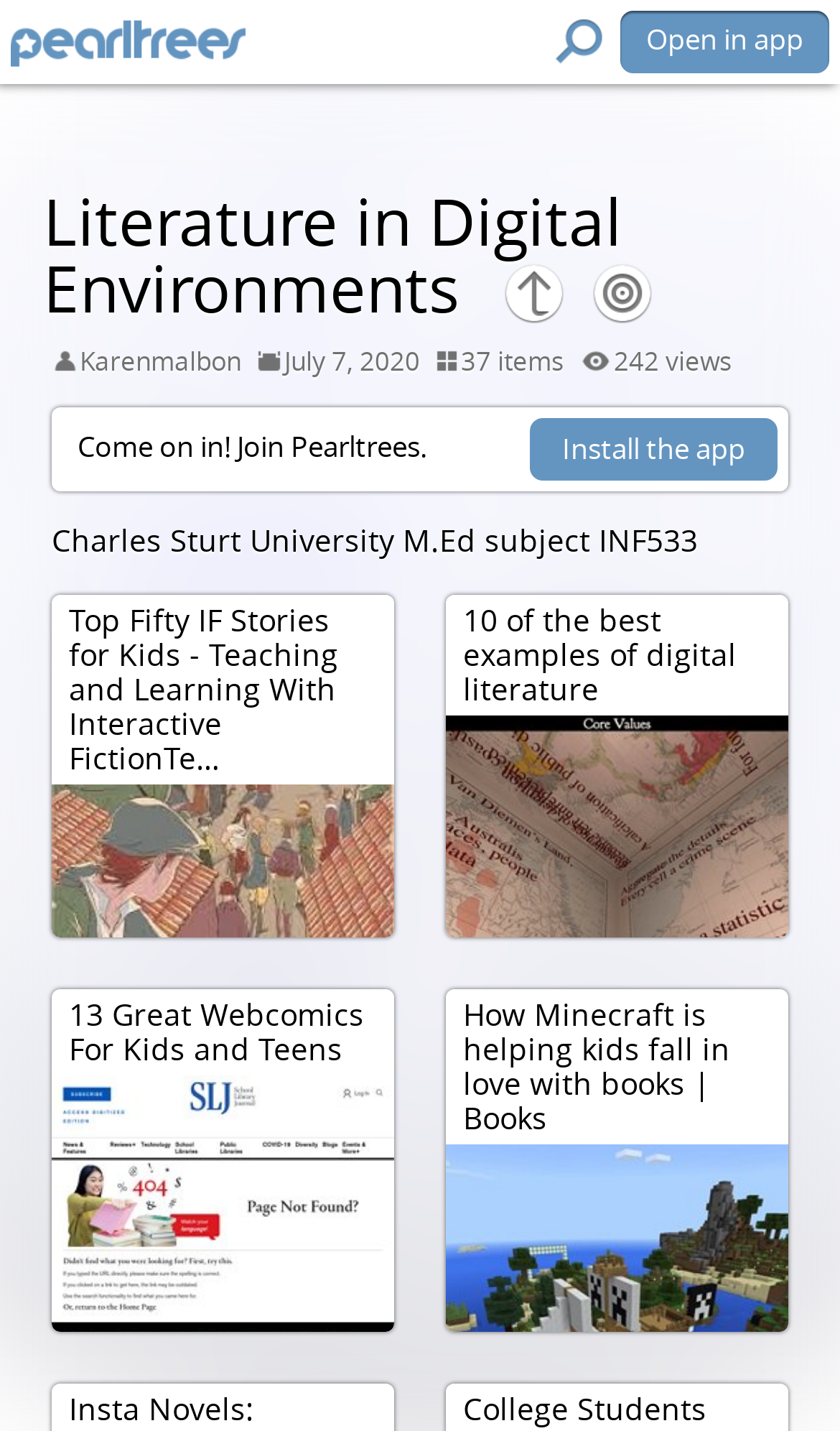Please find the bounding box for the UI component described as follows: "Open in app".

[0.738, 0.008, 0.987, 0.051]